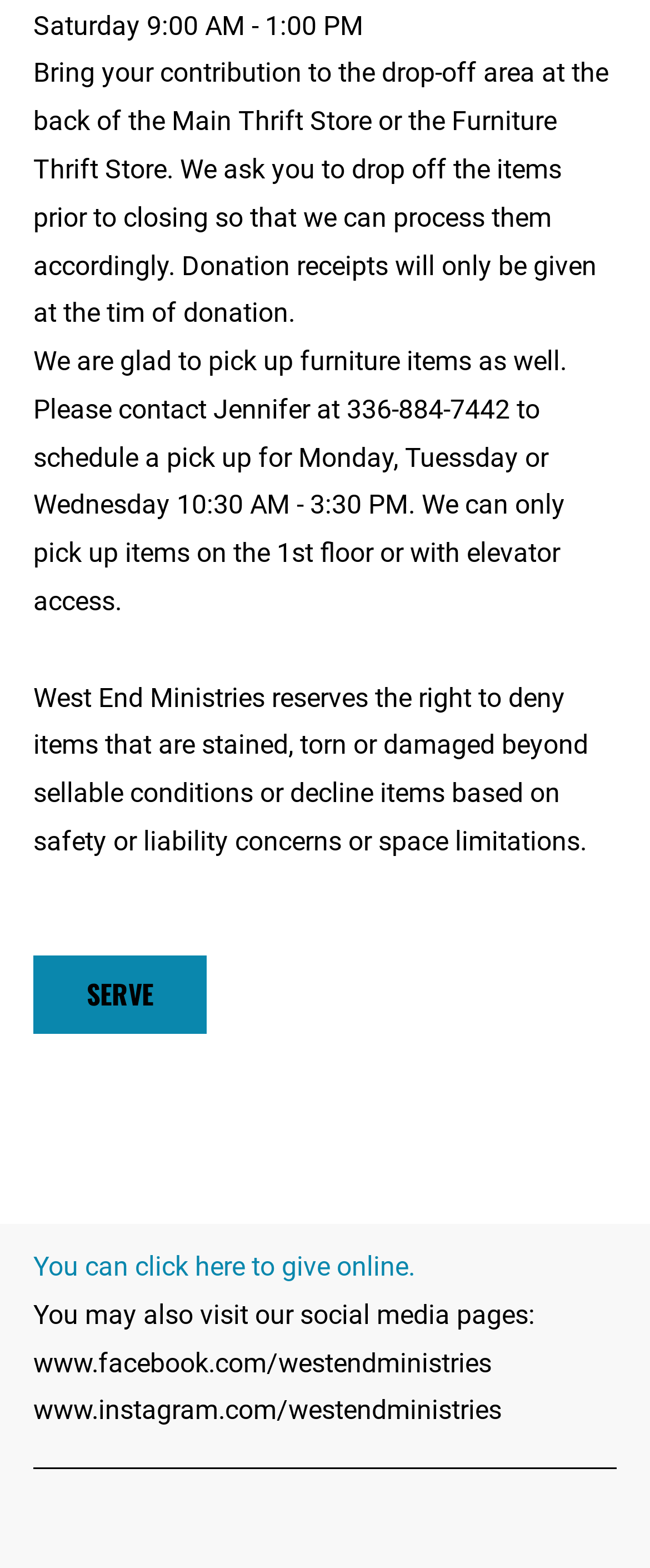Locate the bounding box of the UI element with the following description: "serve".

[0.051, 0.609, 0.318, 0.659]